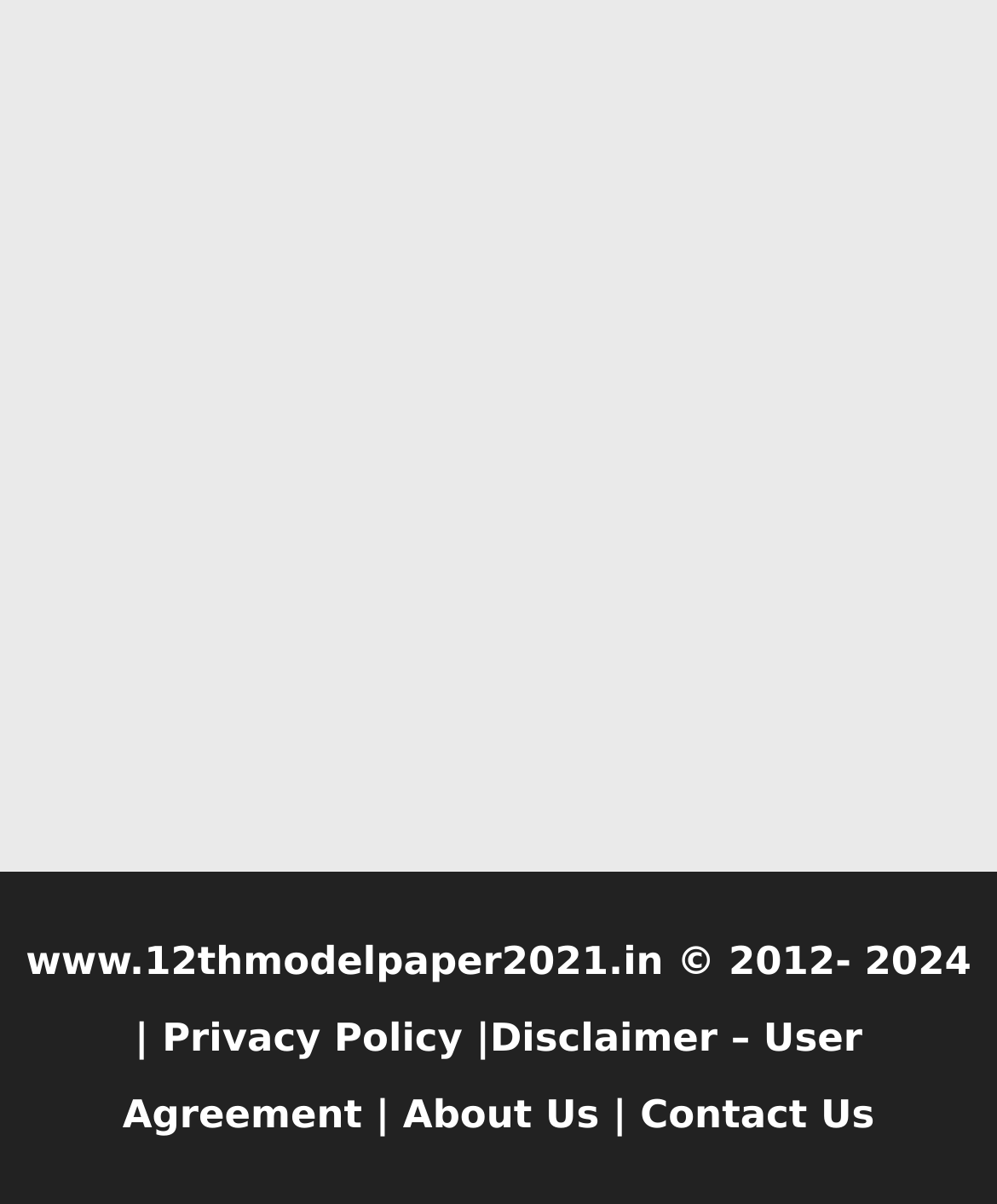What is the copyright year range?
Relying on the image, give a concise answer in one word or a brief phrase.

2012-2024